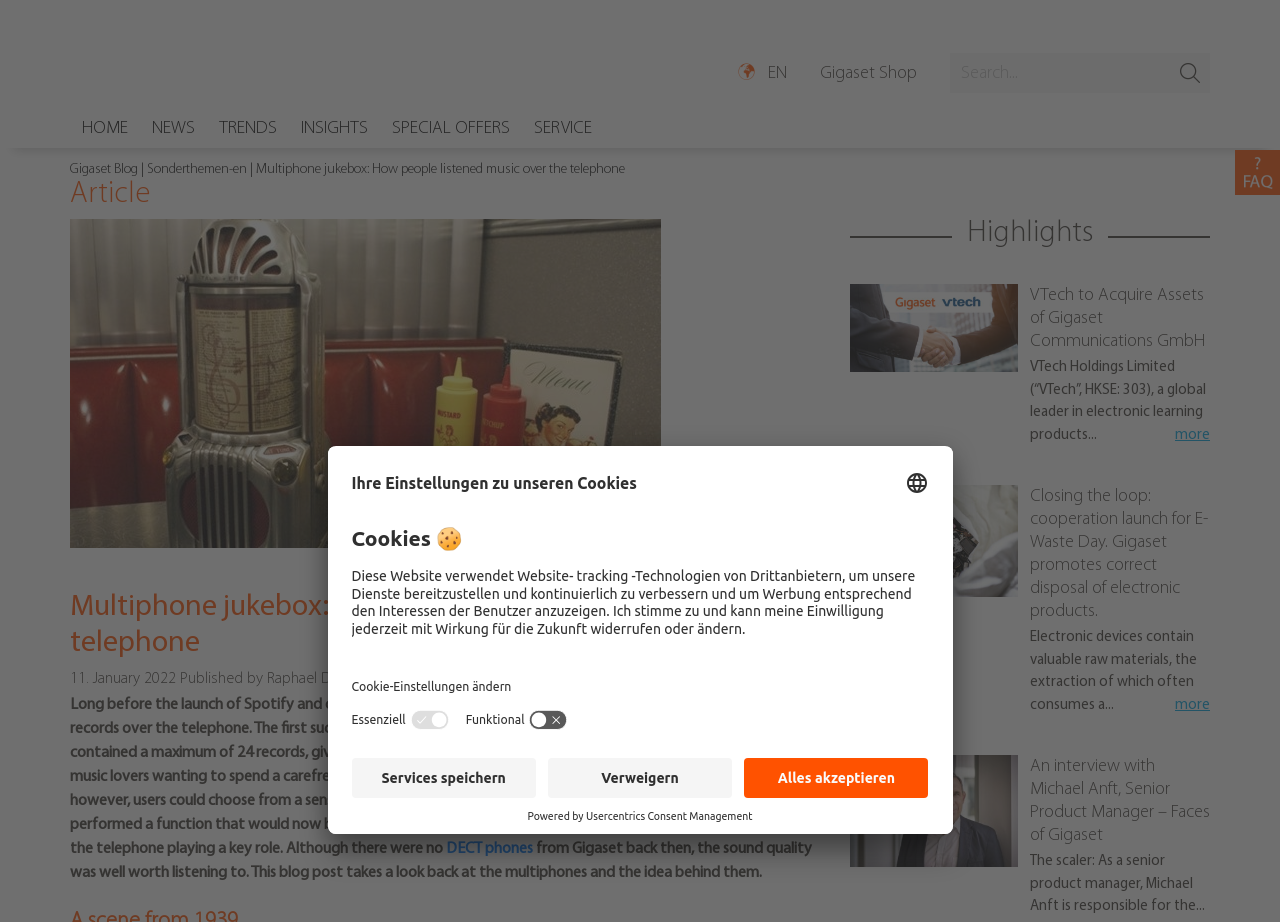What is the purpose of the 'Search' box? Based on the image, give a response in one word or a short phrase.

To search the website